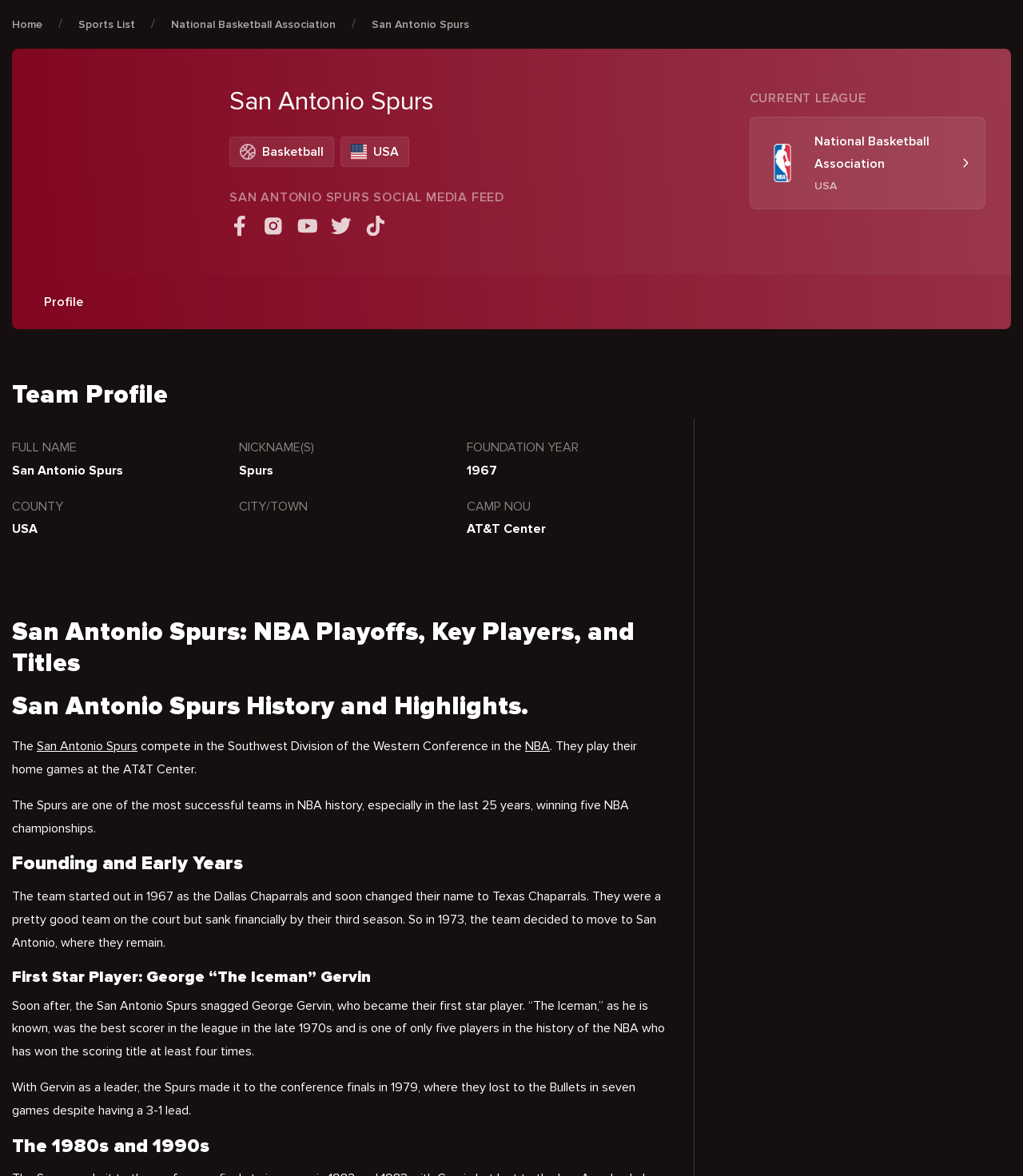Using the details in the image, give a detailed response to the question below:
Where do the Spurs play their home games?

The location of the Spurs' home games can be found in the static text 'They play their home games at the AT&T Center.' under the 'Team Profile' section, and also in the static text 'AT&T Center' under the 'CITY/TOWN' section.